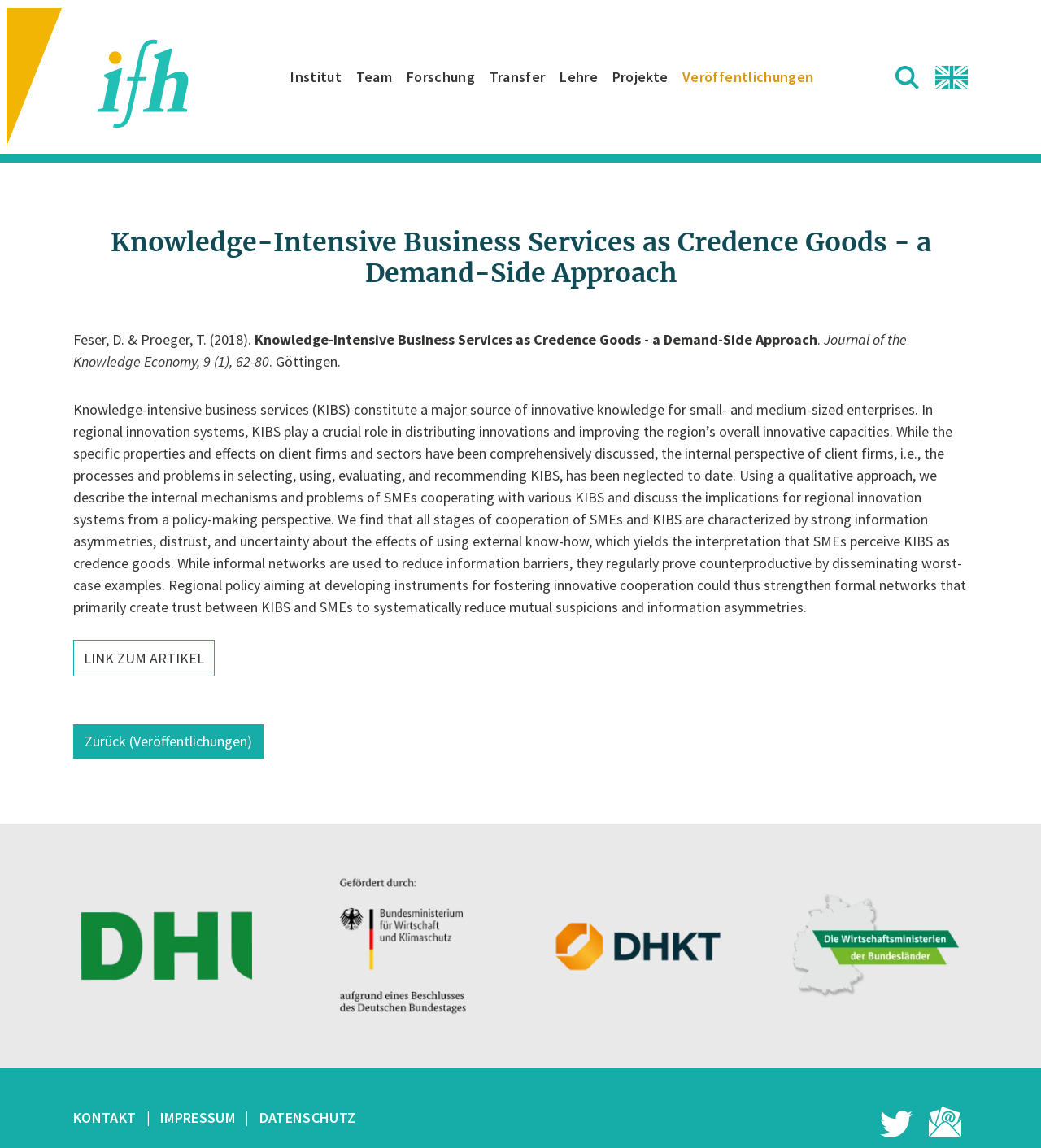Extract the top-level heading from the webpage and provide its text.

Knowledge-Intensive Business Services as Credence Goods - a Demand-Side Approach